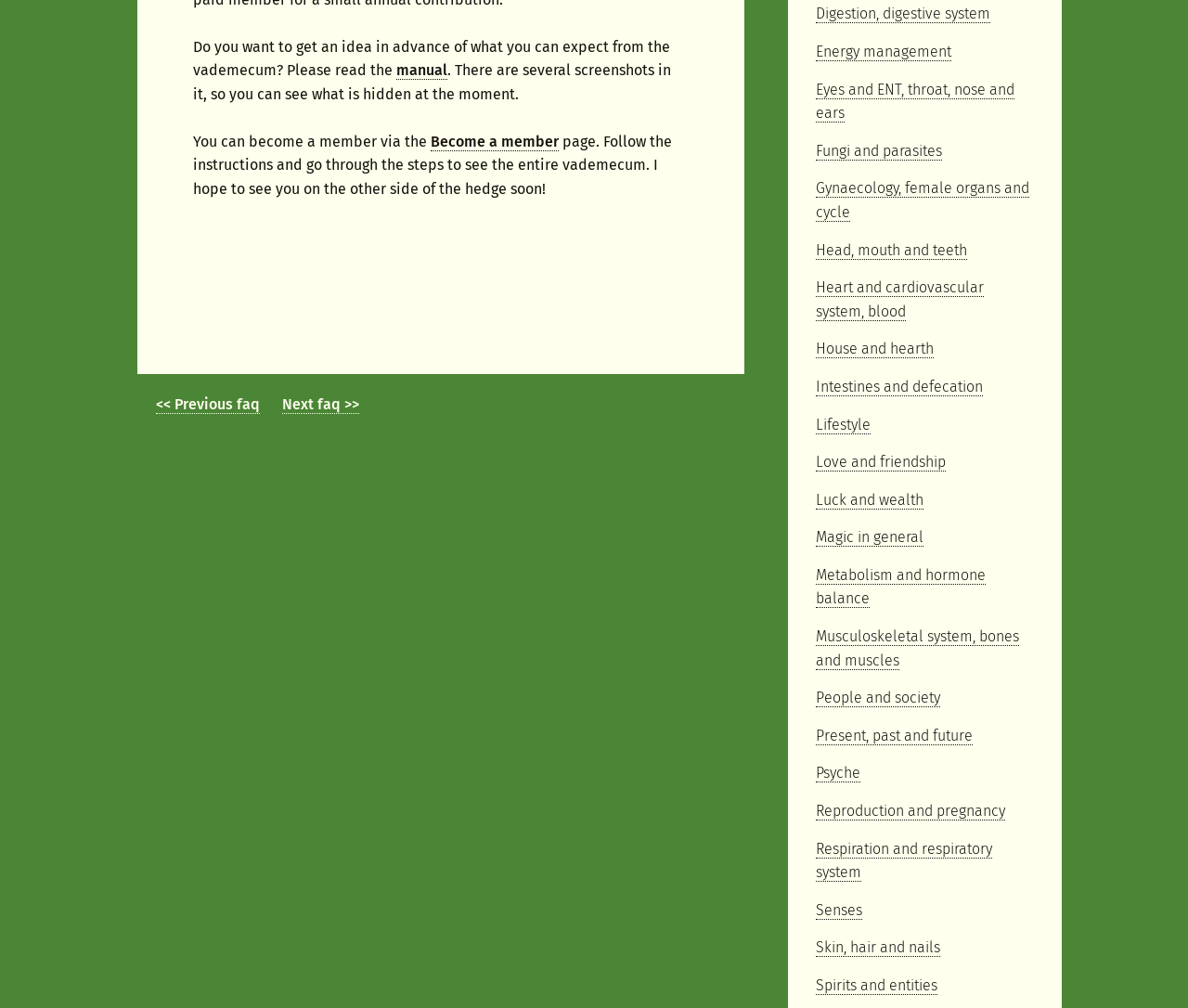Give a succinct answer to this question in a single word or phrase: 
How many links are there in the webpage?

22